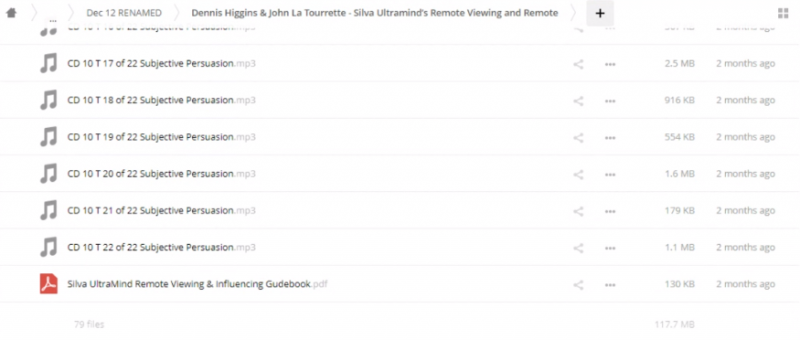Please provide a detailed answer to the question below based on the screenshot: 
Who are the referenced teachers?

The surrounding context mentions Dennis Higgins and John La Tourrette as the teachers associated with the methodology of remote viewing and mind potential unlocking, which is the main topic of the graphic.